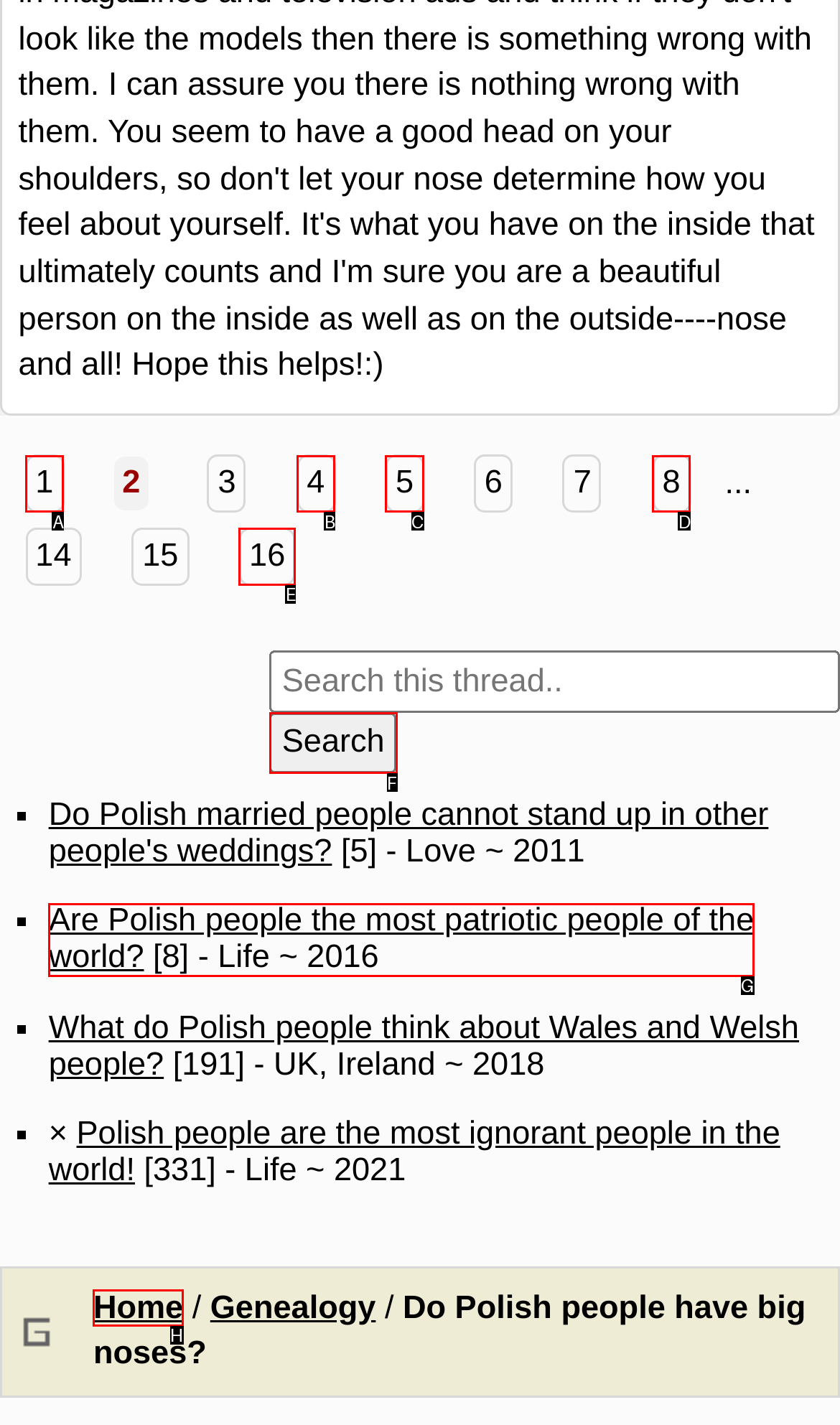Tell me the correct option to click for this task: Click the Search button
Write down the option's letter from the given choices.

F